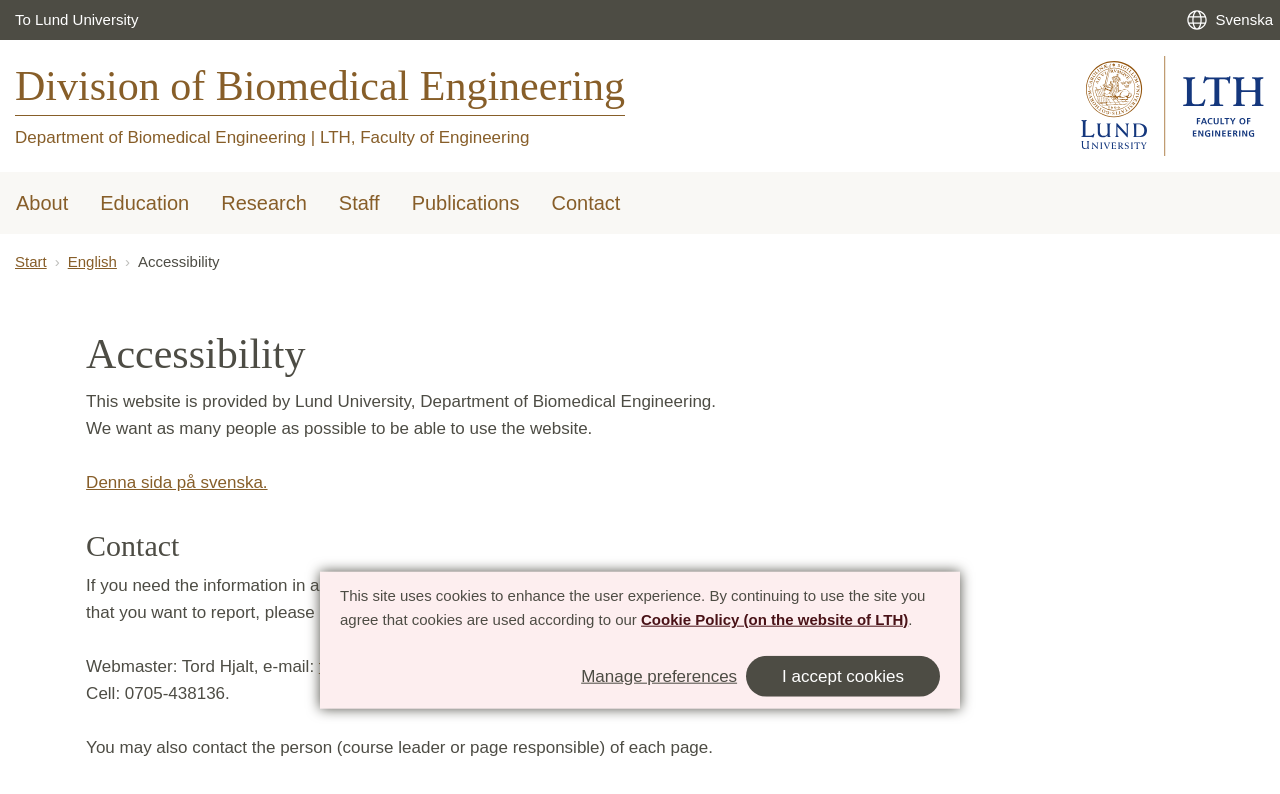Determine the bounding box coordinates for the region that must be clicked to execute the following instruction: "Switch to Swedish".

[0.928, 0.0, 0.995, 0.05]